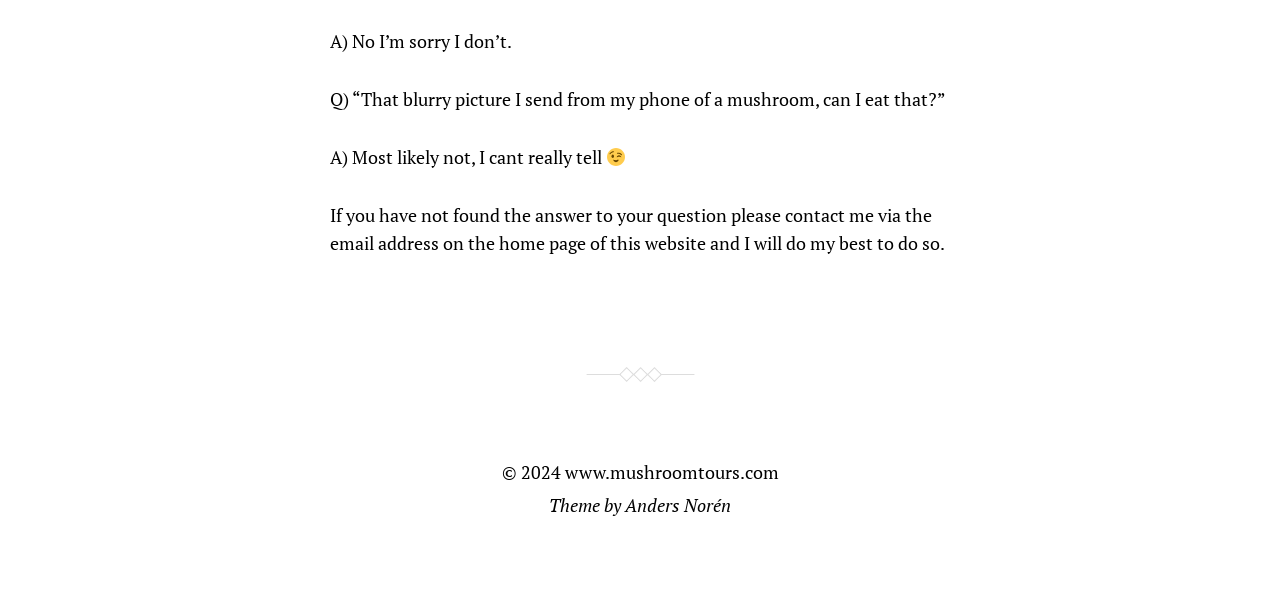How can one contact the author?
Please describe in detail the information shown in the image to answer the question.

The text 'If you have not found the answer to your question please contact me via the email address on the home page of this website and I will do my best to do so.' suggests that one can contact the author via email.